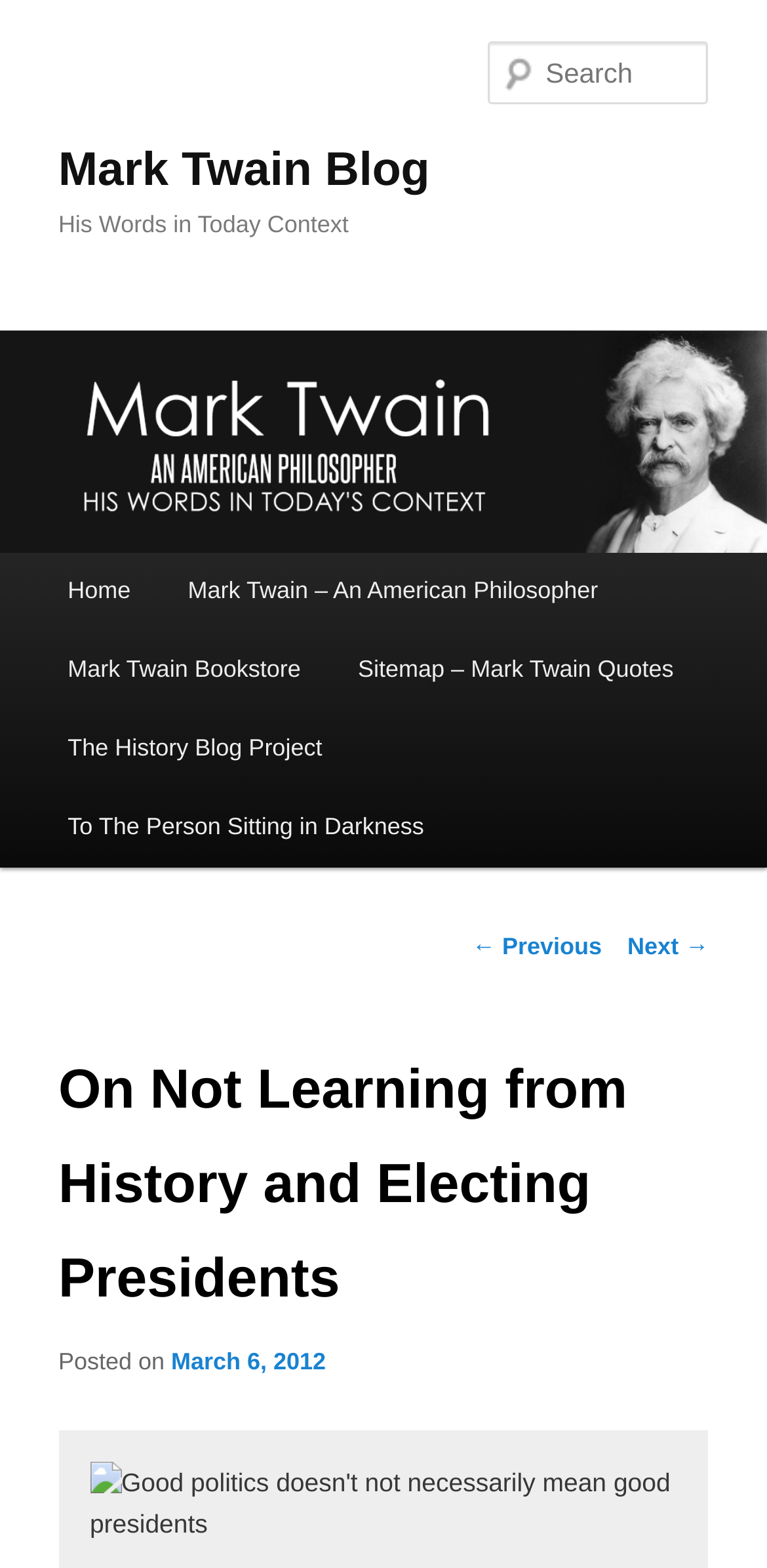Using the elements shown in the image, answer the question comprehensively: How many main menu items are there?

The main menu items can be found under the 'Main menu' heading. There are 5 links: 'Home', 'Mark Twain – An American Philosopher', 'Mark Twain Bookstore', 'Sitemap – Mark Twain Quotes', and 'The History Blog Project'.